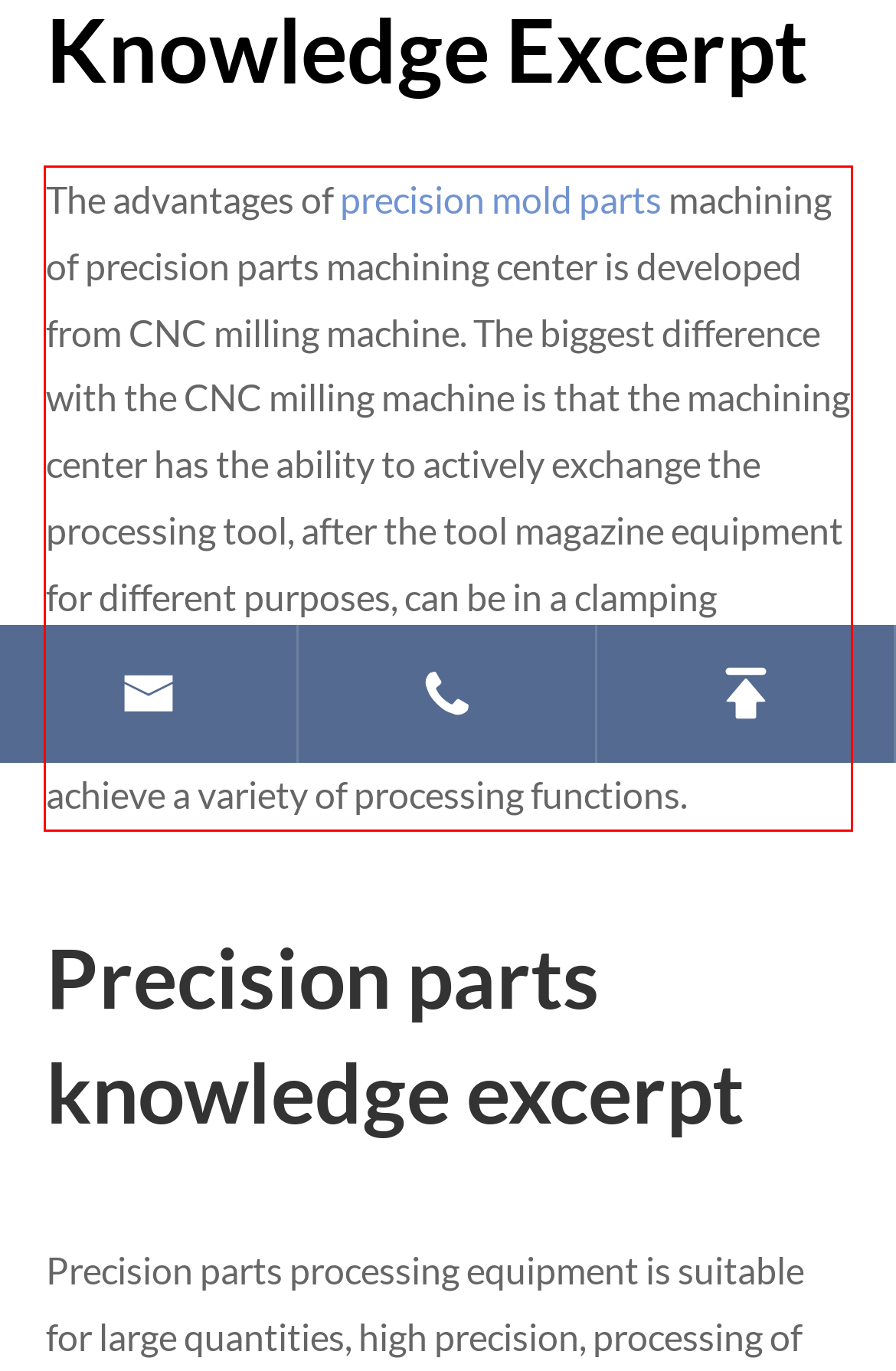You are provided with a screenshot of a webpage featuring a red rectangle bounding box. Extract the text content within this red bounding box using OCR.

The advantages of precision mold parts machining of precision parts machining center is developed from CNC milling machine. The biggest difference with the CNC milling machine is that the machining center has the ability to actively exchange the processing tool, after the tool magazine equipment for different purposes, can be in a clamping through the active tool change equipment to change the processing tool on the spindle, to achieve a variety of processing functions.